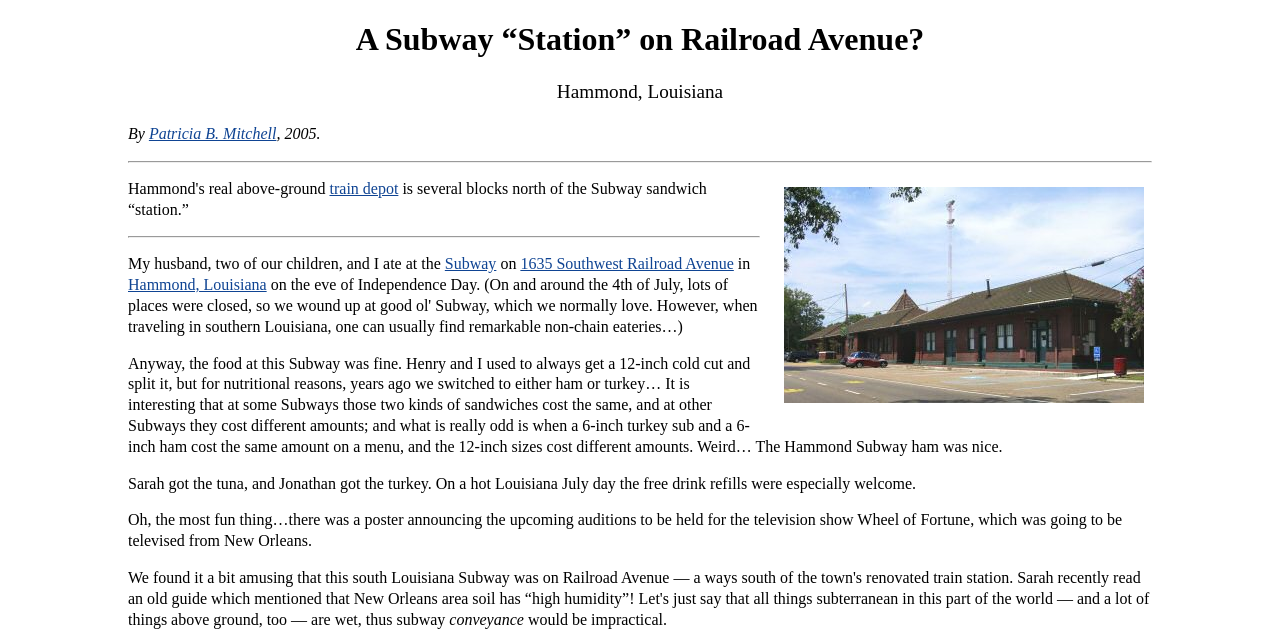Answer briefly with one word or phrase:
What type of sandwich did Sarah get at Subway?

Tuna